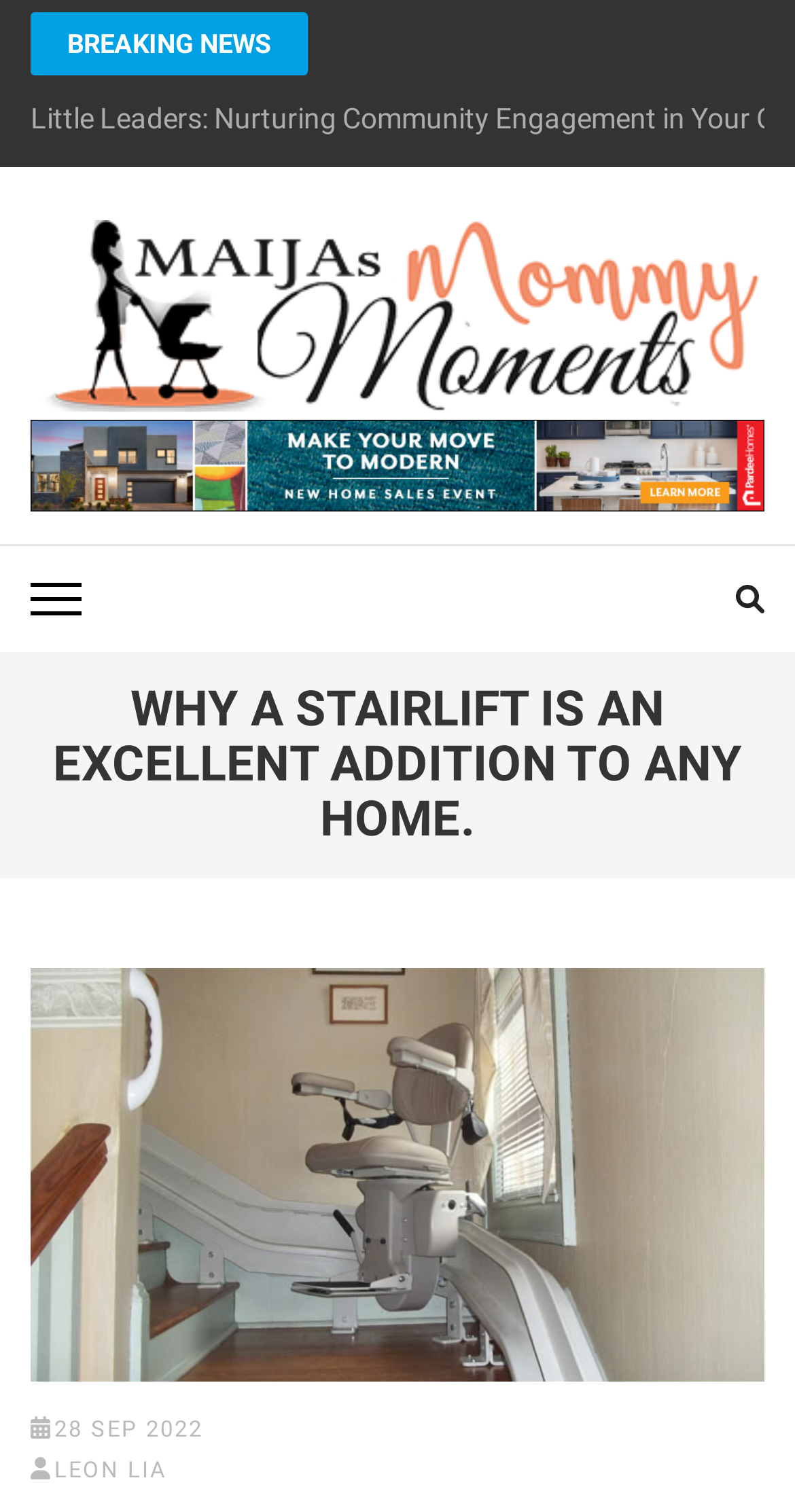Extract the bounding box coordinates of the UI element described: "Breaking News". Provide the coordinates in the format [left, top, right, bottom] with values ranging from 0 to 1.

[0.038, 0.008, 0.387, 0.05]